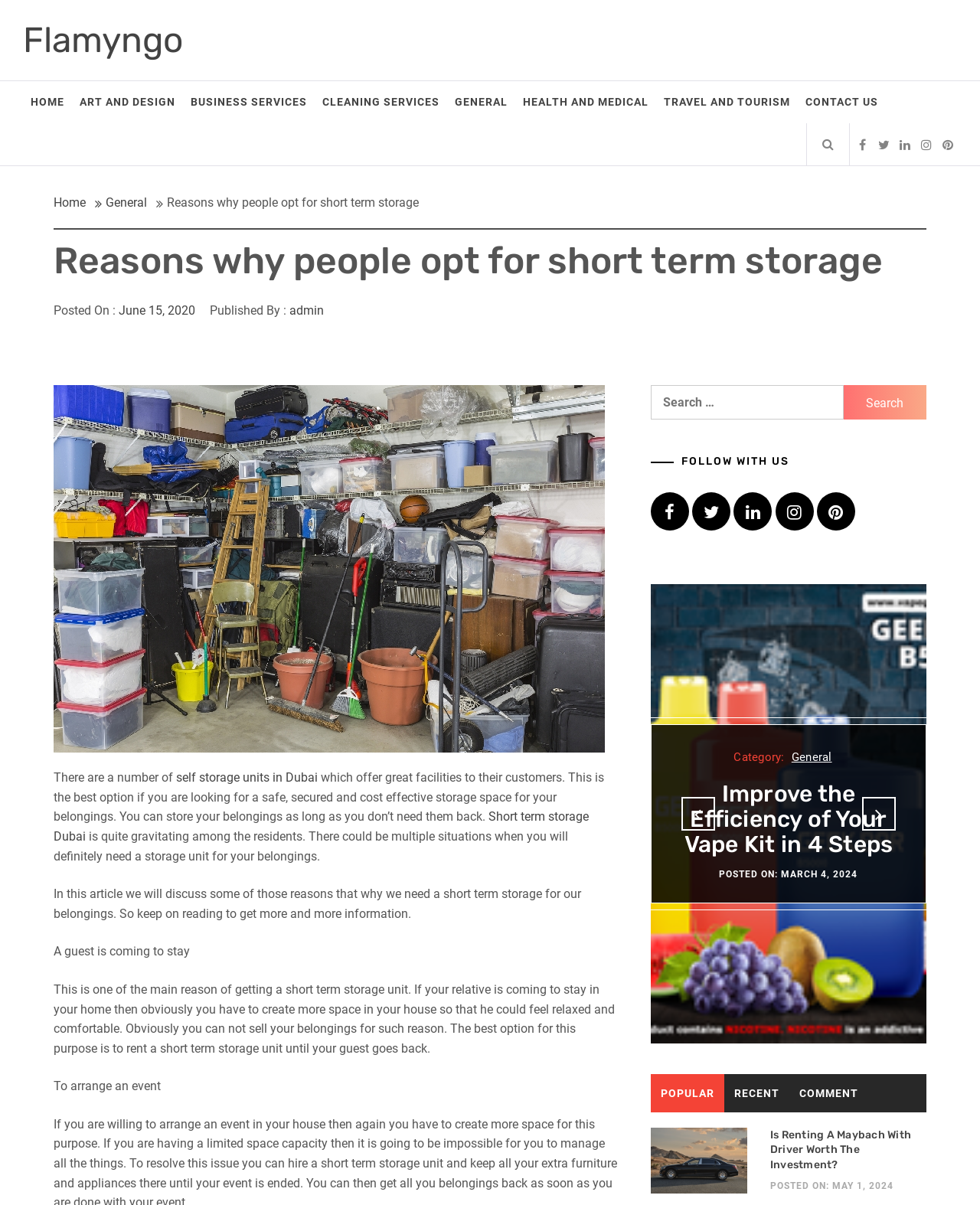What is the purpose of the 'Search for:' box?
Look at the image and construct a detailed response to the question.

The 'Search for:' box is a search function that allows users to search for specific articles or topics within the website, making it easier for them to find relevant information.